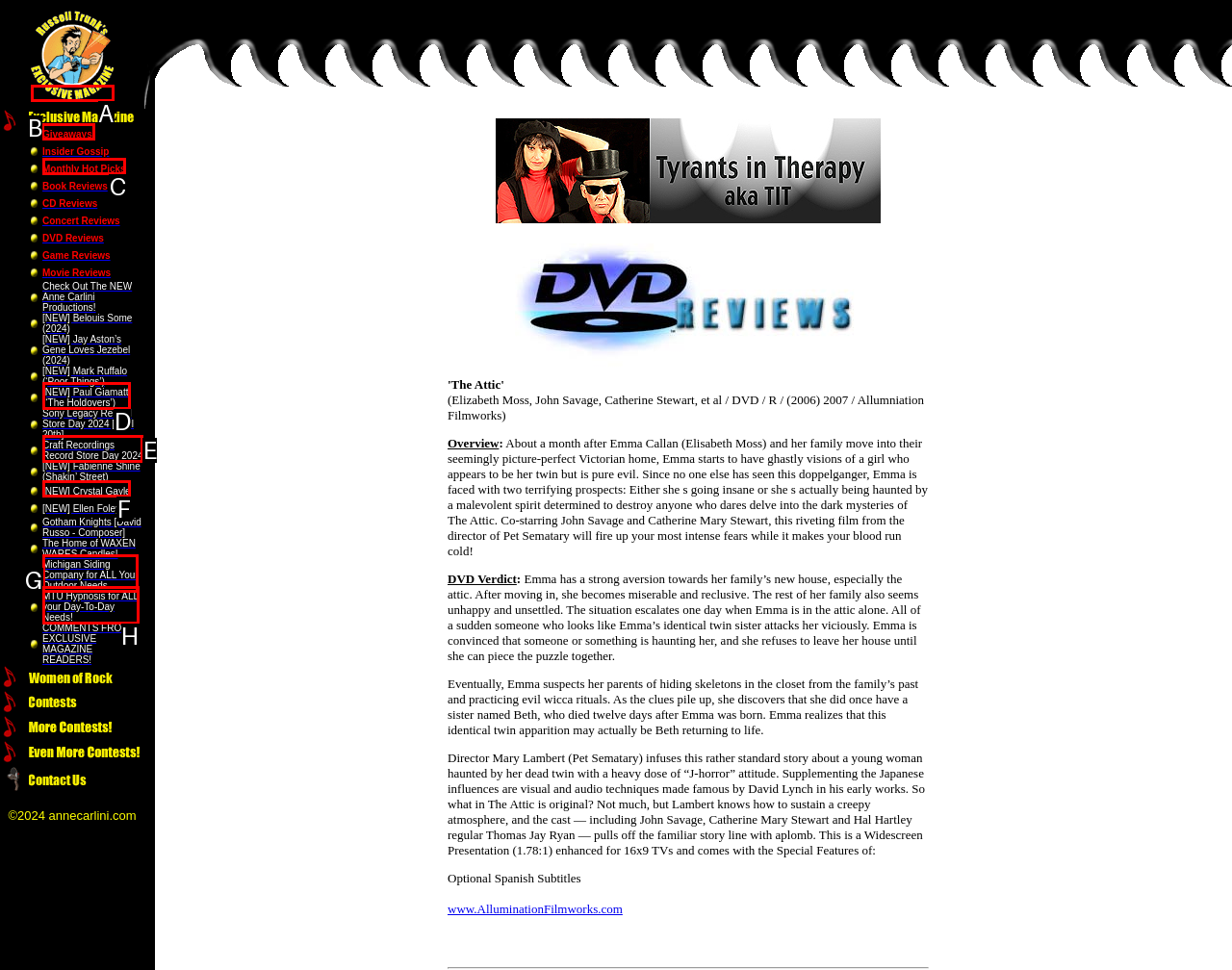Point out the correct UI element to click to carry out this instruction: Read more about Starmore Coffee Table
Answer with the letter of the chosen option from the provided choices directly.

None